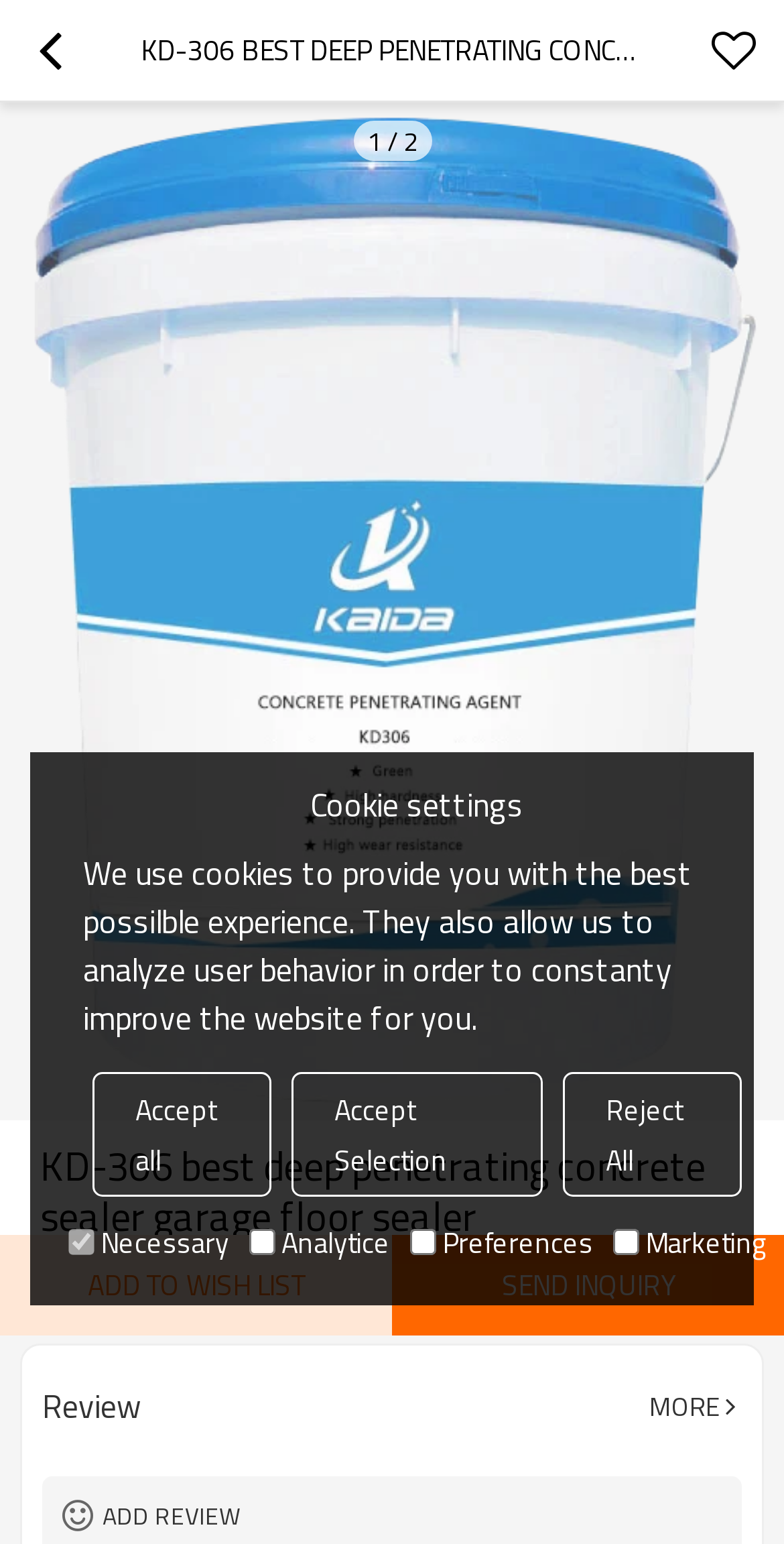Find the bounding box coordinates of the clickable element required to execute the following instruction: "Read reviews". Provide the coordinates as four float numbers between 0 and 1, i.e., [left, top, right, bottom].

[0.054, 0.884, 0.803, 0.937]